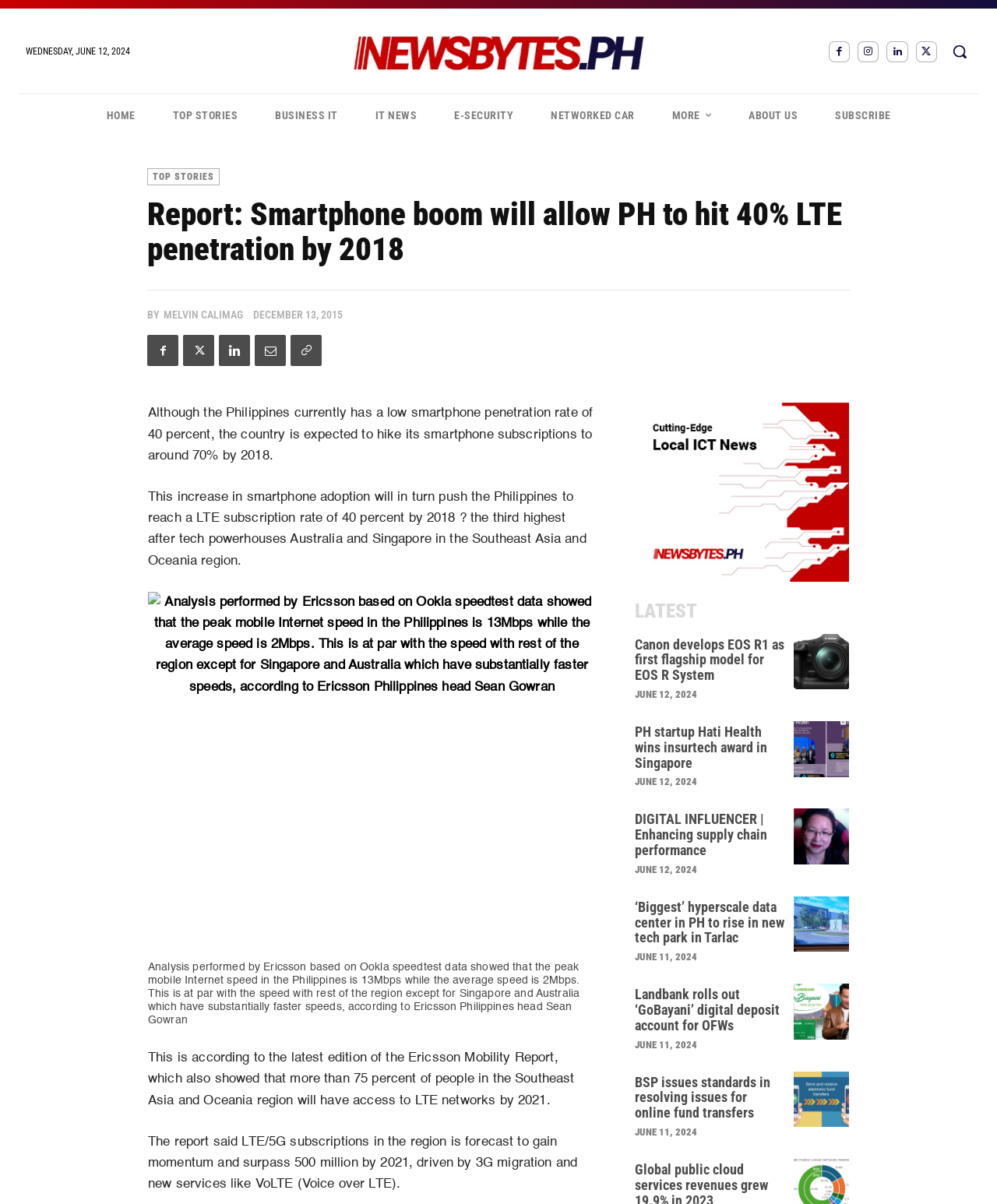Respond concisely with one word or phrase to the following query:
What is the date displayed at the top of the webpage?

WEDNESDAY, JUNE 12, 2024